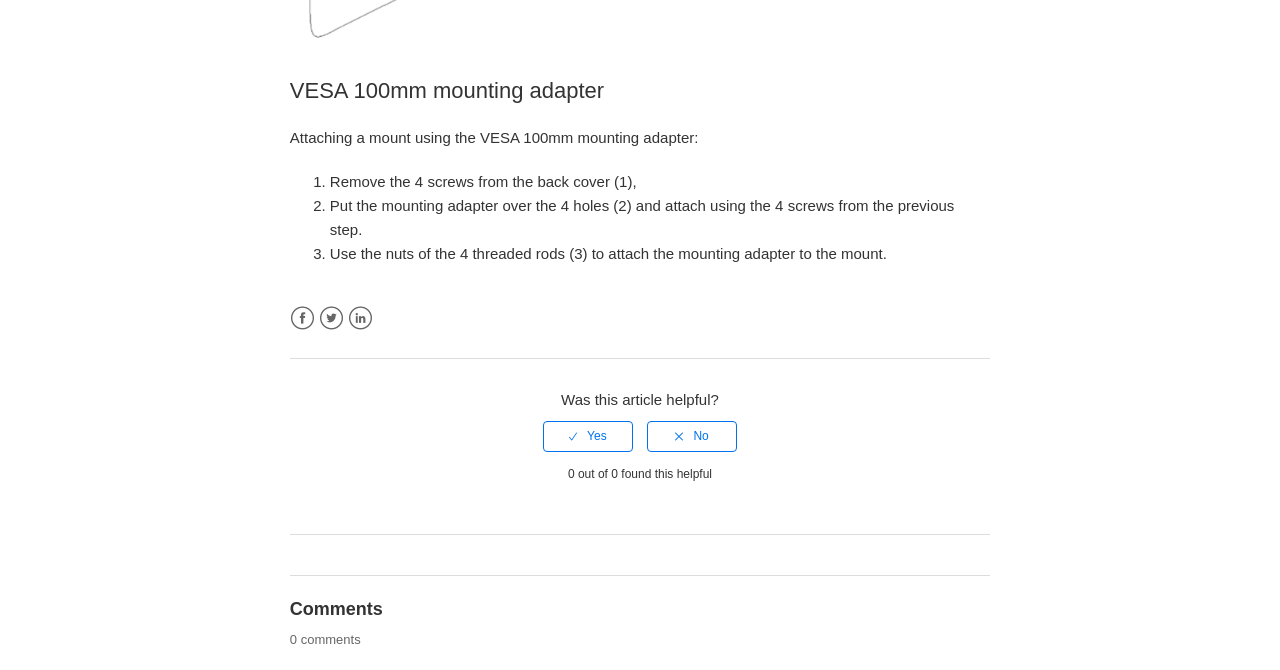Use a single word or phrase to answer this question: 
What is the current rating of the article's helpfulness?

0 out of 0